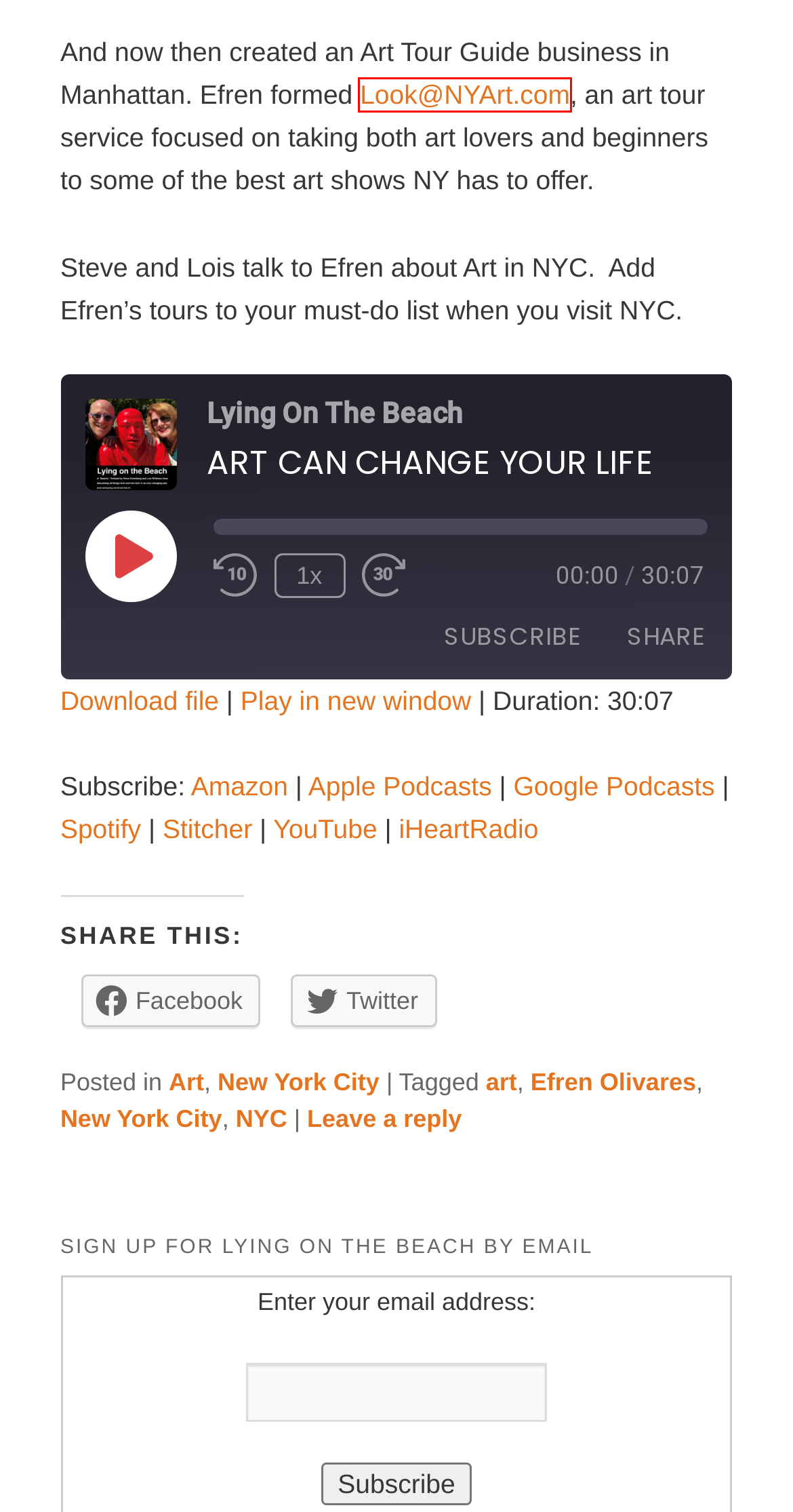Observe the provided screenshot of a webpage that has a red rectangle bounding box. Determine the webpage description that best matches the new webpage after clicking the element inside the red bounding box. Here are the candidates:
A. November 2020 - Lying On The BeachLying On The Beach
B. Consumer Electronics Archives - Lying On The BeachLying On The Beach
C. art Archives - Lying On The BeachLying On The Beach
D. NYC Archives - Lying On The BeachLying On The Beach
E. New York City Archives - Lying On The BeachLying On The Beach
F. Art Archives - Lying On The BeachLying On The Beach
G. Look @ NY Art
H. Log In ‹ Lying On The Beach — WordPress

G